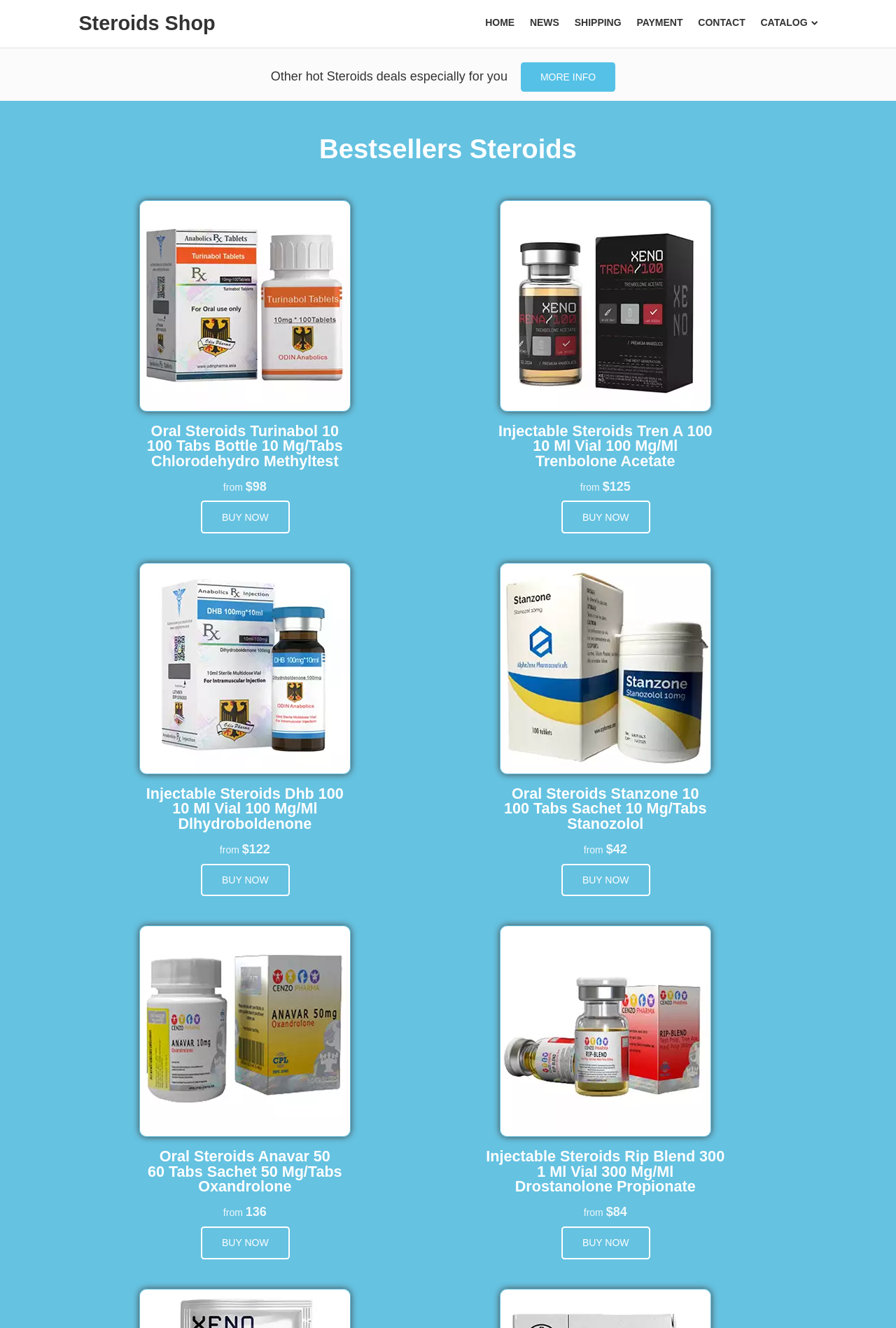Specify the bounding box coordinates of the region I need to click to perform the following instruction: "Buy Oral Steroids Turinabol 10". The coordinates must be four float numbers in the range of 0 to 1, i.e., [left, top, right, bottom].

[0.224, 0.377, 0.323, 0.402]